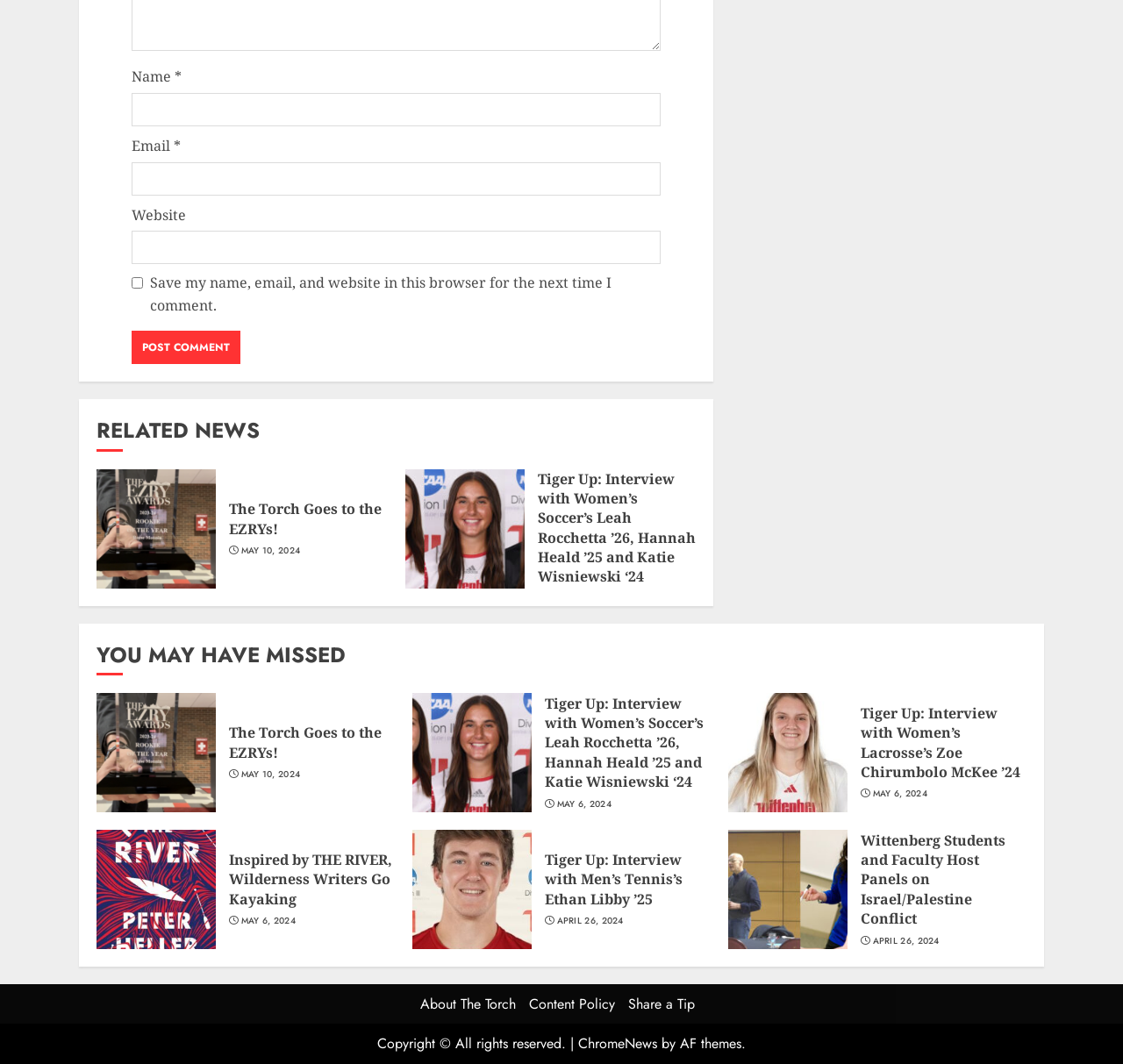What is the title of the first news article?
Identify the answer in the screenshot and reply with a single word or phrase.

The Torch Goes to the EZRYs!